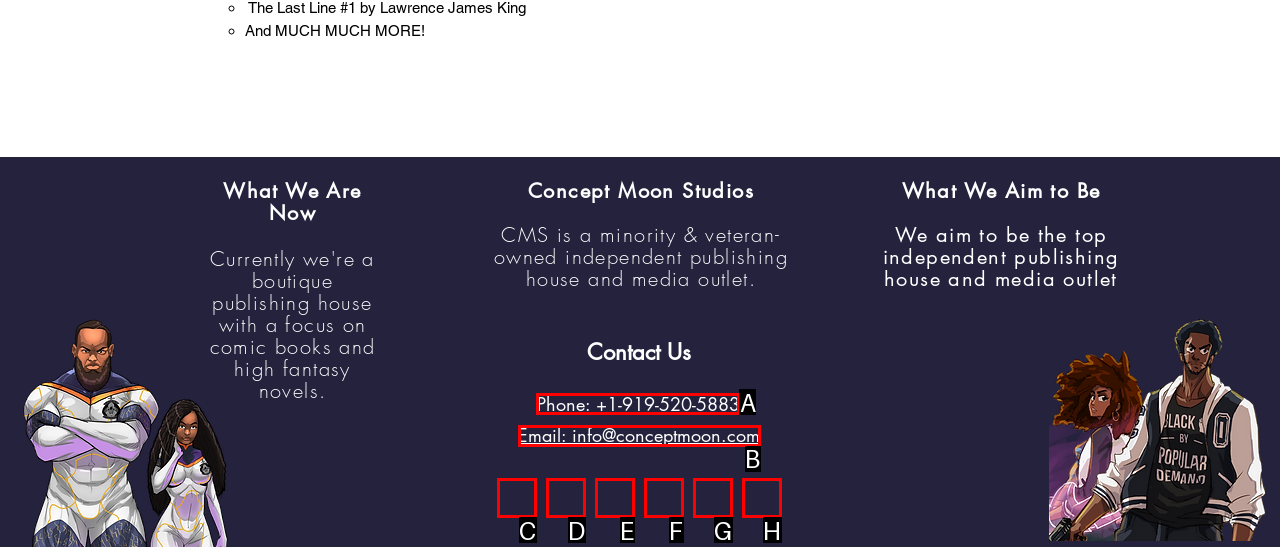Please identify the correct UI element to click for the task: Send an email Respond with the letter of the appropriate option.

B